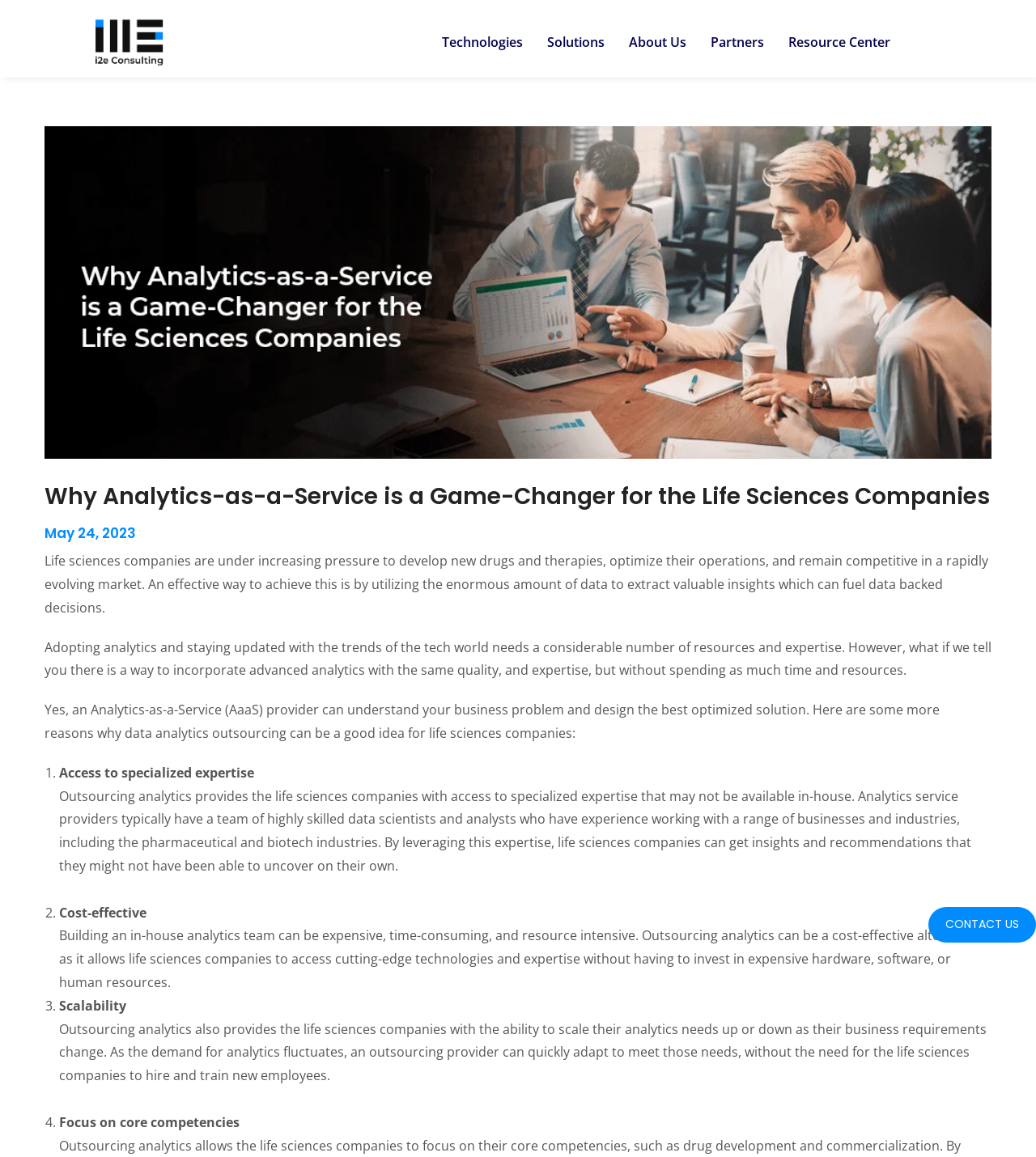Refer to the image and provide an in-depth answer to the question: 
What are the benefits of outsourcing analytics for life sciences companies?

The webpage lists four benefits of outsourcing analytics for life sciences companies. Firstly, it provides access to specialized expertise that may not be available in-house. Secondly, it is a cost-effective alternative to building an in-house analytics team. Thirdly, it provides scalability, allowing companies to adapt to changing business requirements. Lastly, it enables companies to focus on their core competencies.